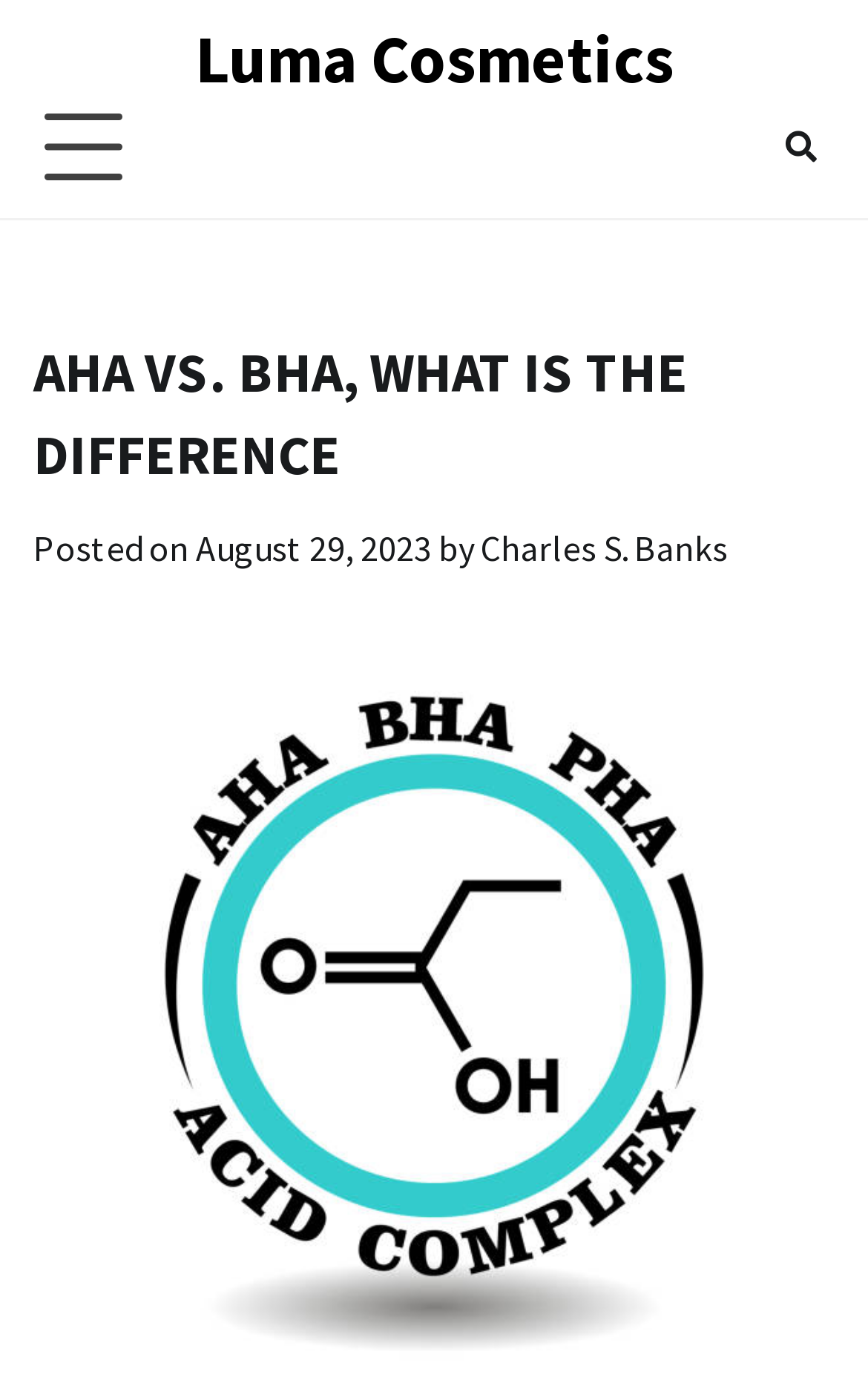Who is the author of the post?
Refer to the image and provide a one-word or short phrase answer.

Charles S. Banks